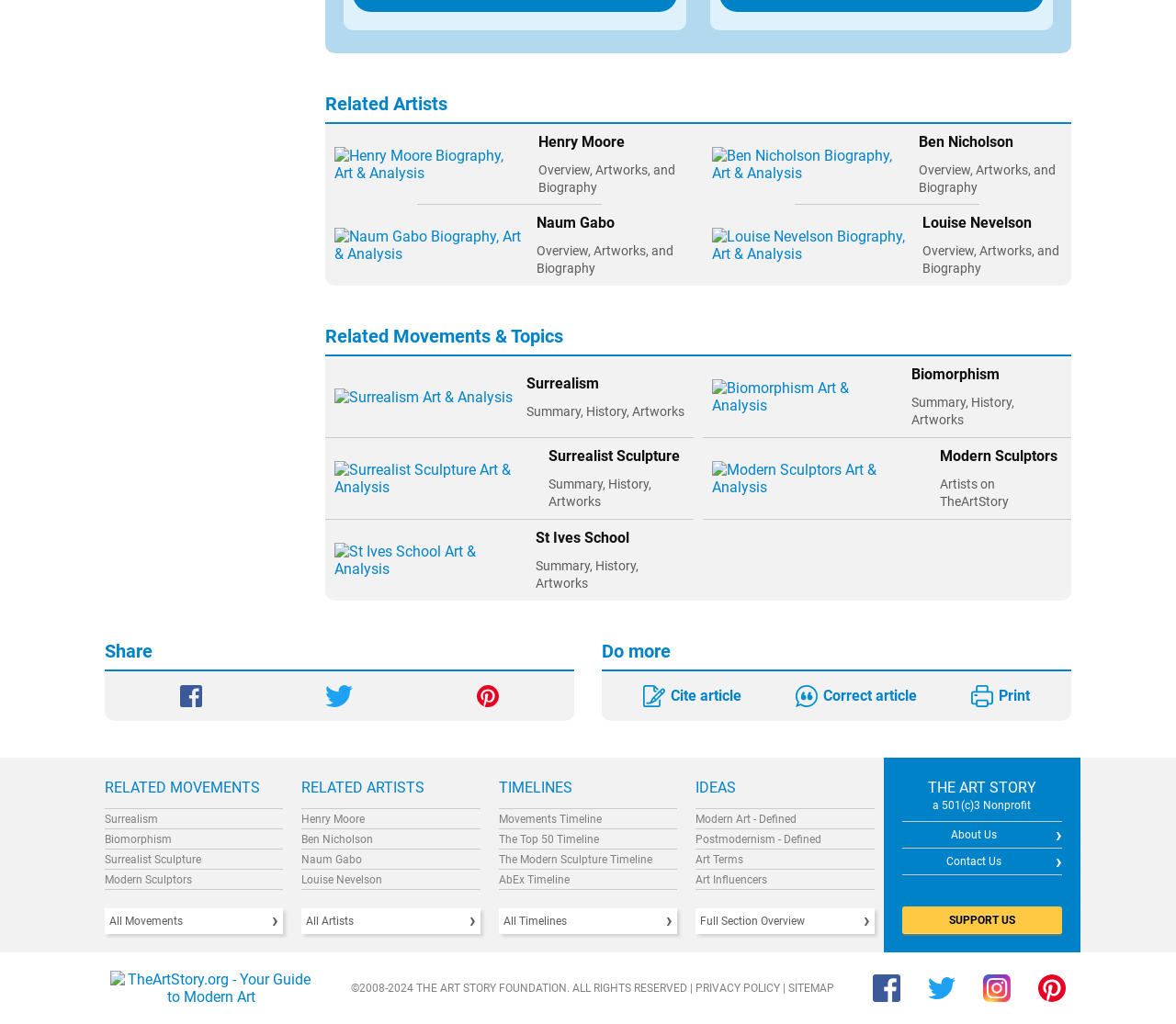How many related artists are listed?
Analyze the image and provide a thorough answer to the question.

I counted the number of links under the 'Related Artists' heading, which are Henry Moore, Ben Nicholson, Naum Gabo, and Louise Nevelson, totaling 4 related artists.